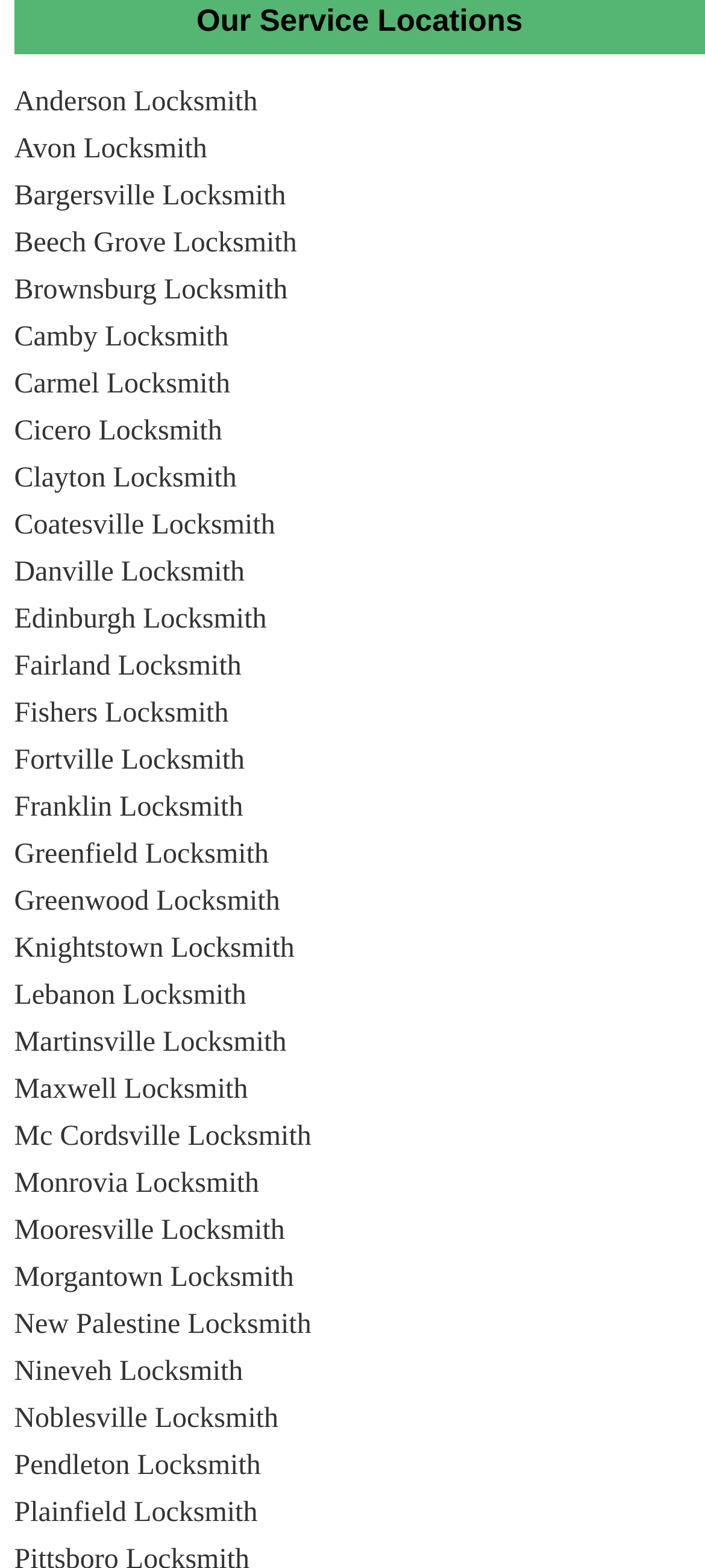How many locksmith services are listed?
Please use the image to provide a one-word or short phrase answer.

24